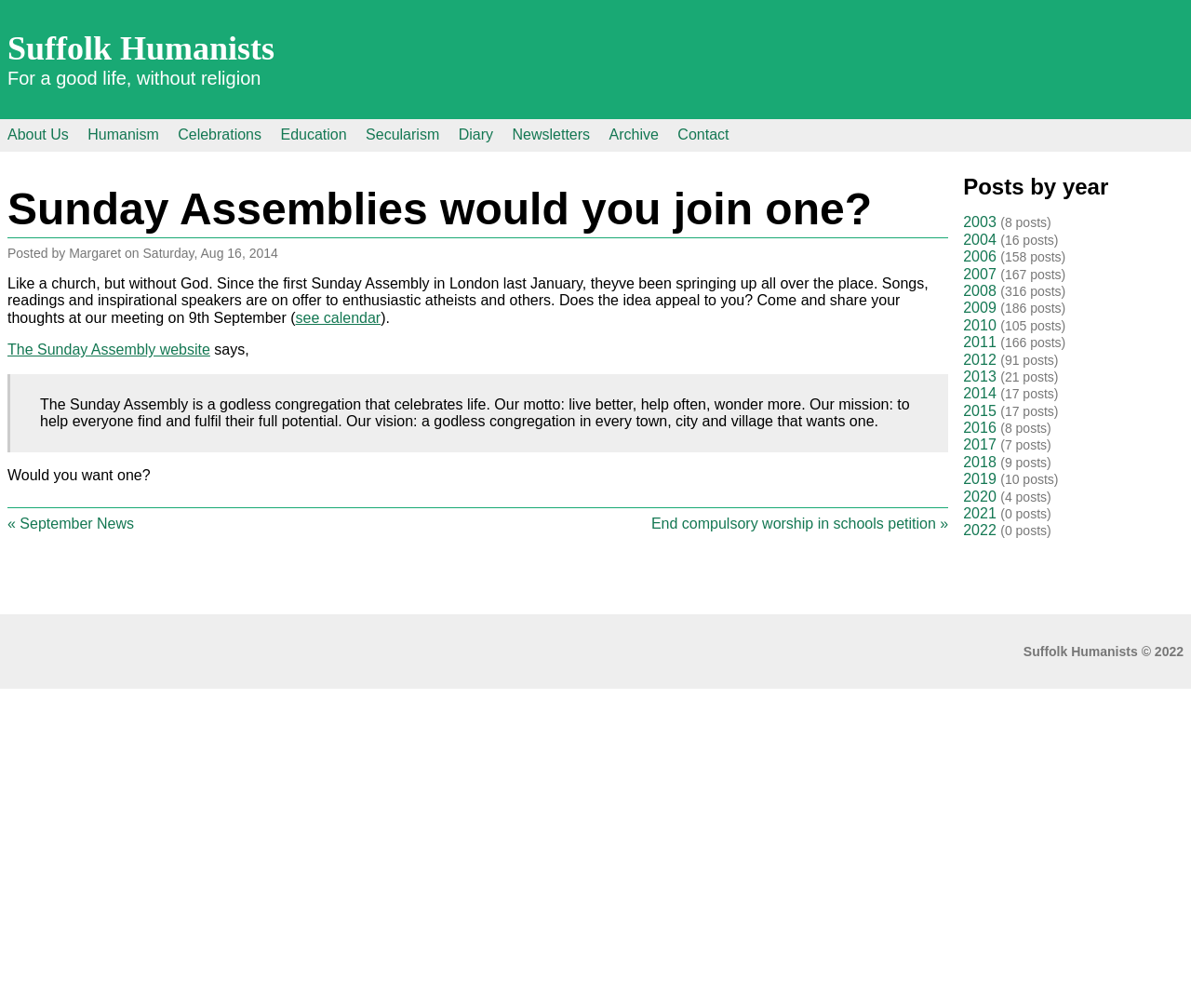Respond to the following query with just one word or a short phrase: 
What is the motto of the Sunday Assembly?

Live better, help often, wonder more